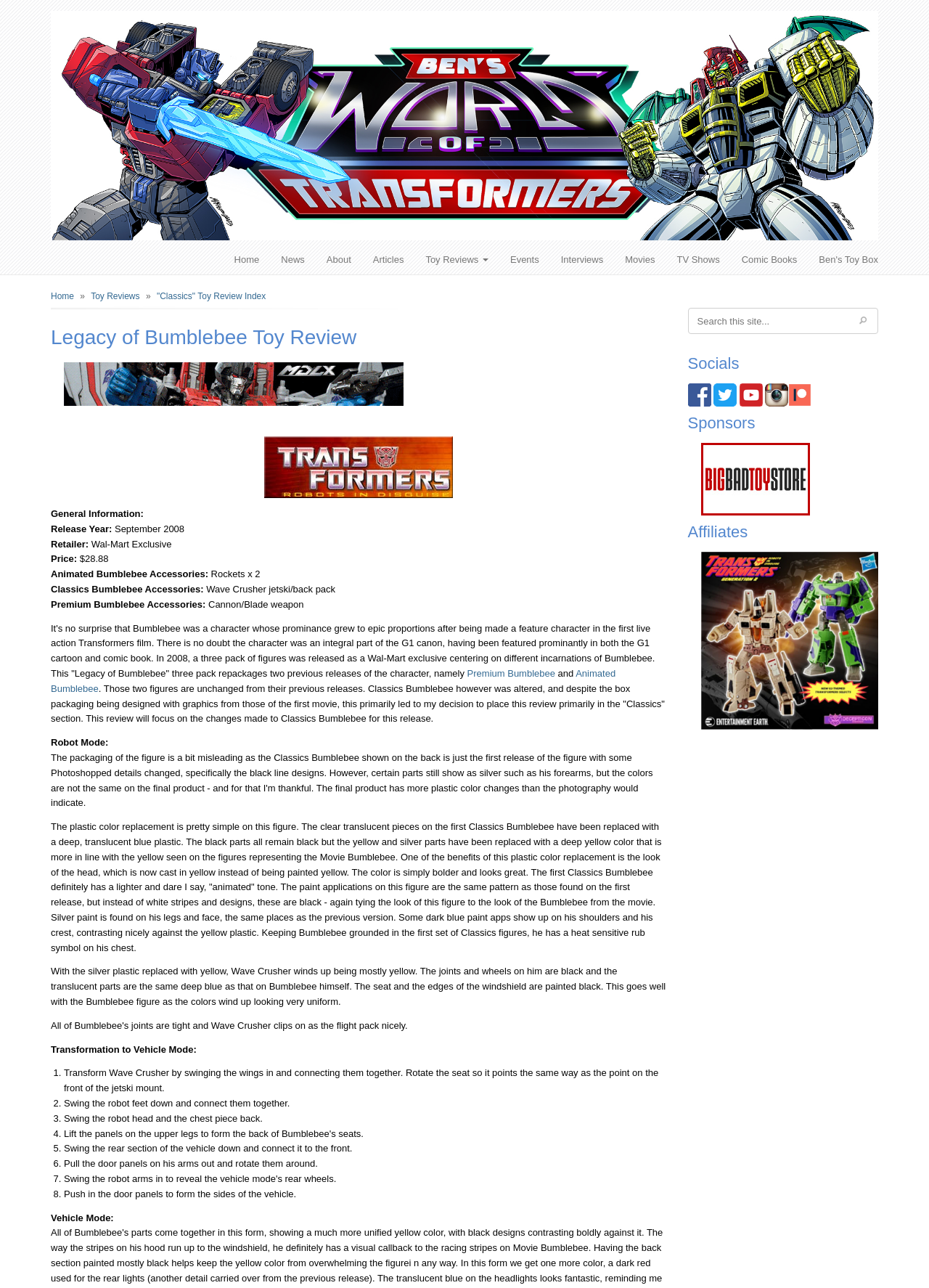Give a detailed account of the webpage, highlighting key information.

This webpage is a review of the "Legacy of Bumblebee" toy, specifically focusing on the Classics Bumblebee figure. At the top of the page, there is a navigation menu with links to various sections of the website, including "Home", "News", "About", and more. Below the navigation menu, there is a breadcrumb trail showing the current page's location within the website.

The main content of the page is divided into sections, starting with a heading that reads "Legacy of Bumblebee Toy Review". Below this heading, there is a brief introduction to the toy, followed by a section titled "General Information" that lists the toy's release year, retailer, price, and accessories.

The next section is dedicated to the Classics Bumblebee figure, with a detailed description of its design and features. This section includes several paragraphs of text, as well as a list of steps to transform the figure from robot mode to vehicle mode.

To the right of the main content, there is a sidebar with several sections, including a search bar, social media links, sponsors, and affiliates. The search bar allows users to search the website, while the social media links connect to the website's Facebook, Twitter, YouTube, and Instagram pages. The sponsors and affiliates sections feature images and links to various external websites.

At the very bottom of the page, there is a complementary section that appears to be empty. Overall, the webpage is dedicated to providing a detailed review of the Classics Bumblebee figure, with a focus on its design, features, and transformation process.